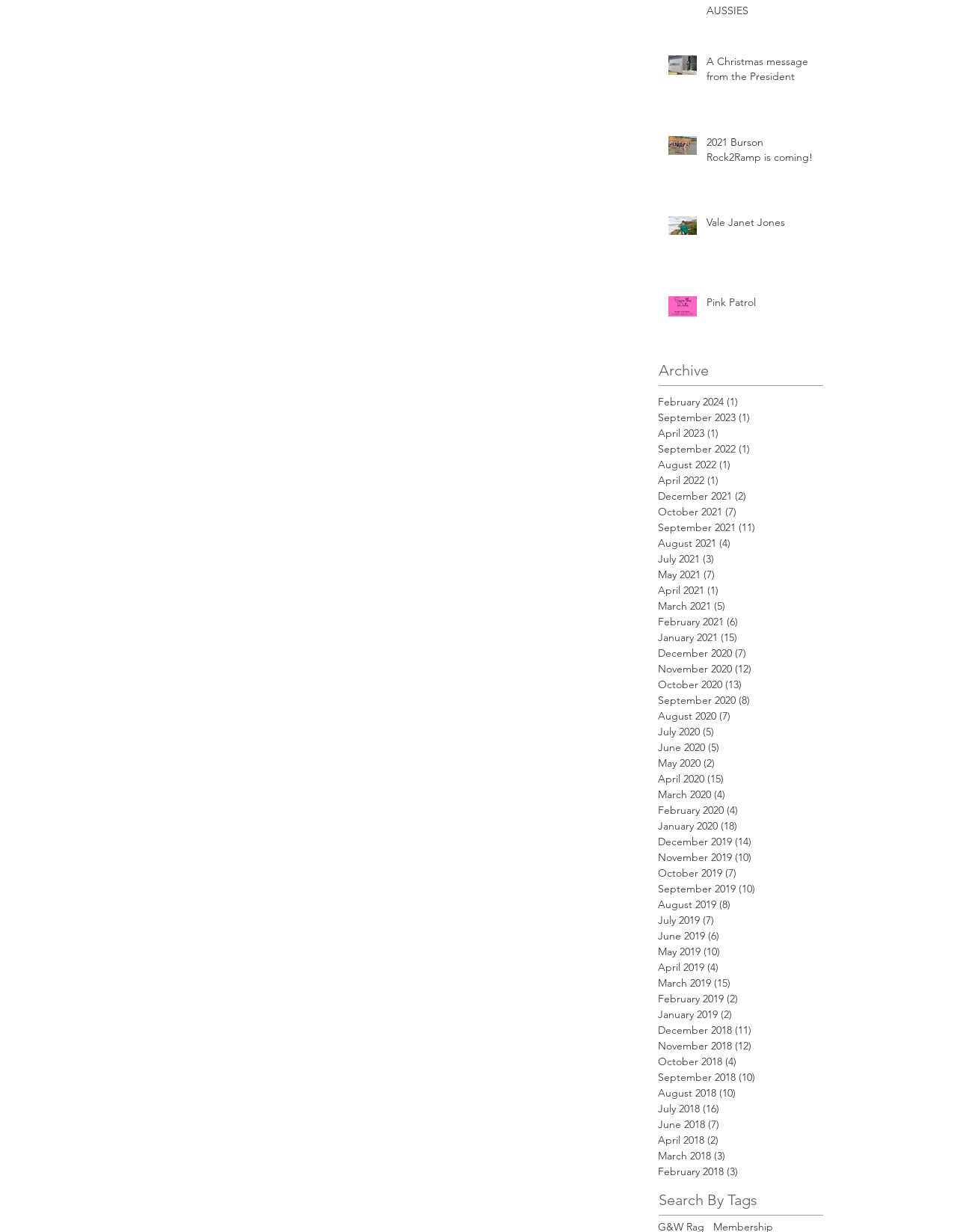Find the bounding box coordinates of the element to click in order to complete the given instruction: "Submit a claim enquiry."

None